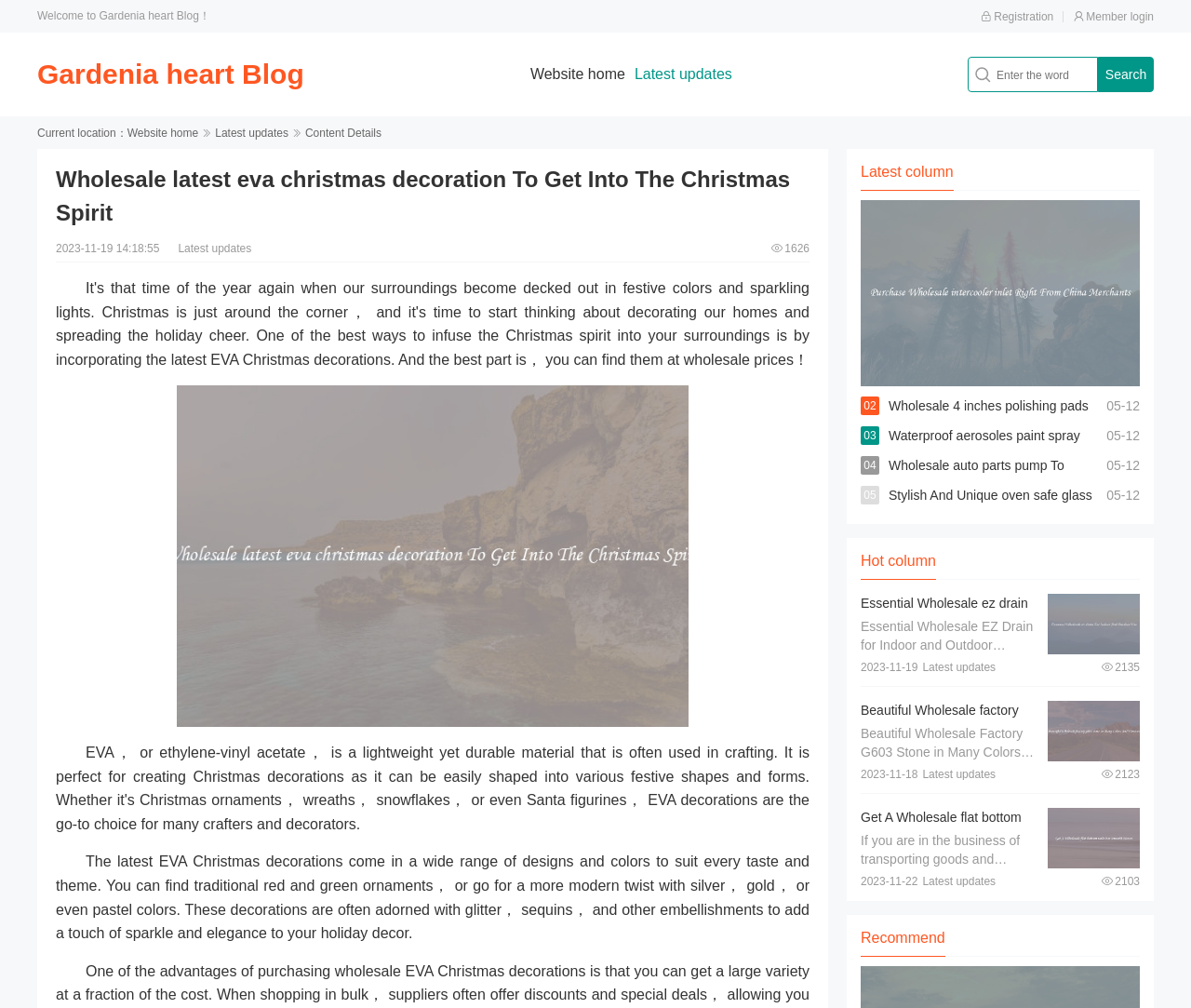Write an extensive caption that covers every aspect of the webpage.

This webpage is a blog post titled "Wholesale latest eva christmas decoration To Get Into The Christmas Spirit" on the Gardenia heart Blog. At the top, there is a welcome message and a navigation menu with links to registration, member login, the blog's home page, and latest updates. A search bar is also located at the top right corner.

Below the navigation menu, there is a heading that displays the title of the blog post, along with the date and time it was published. The main content of the blog post is an article about wholesale EVA Christmas decorations, which come in a variety of designs and colors. The article is accompanied by an image of the decorations.

On the right side of the page, there is a section titled "Latest column" that displays a list of links to other blog posts, including "Wholesale 4 inches polishing pads For Efficient And Effortless Polishing", "Waterproof aerosoles paint spray With Moisturizing Effect", and "Wholesale auto parts pump To Repair And Renew Your Vehicle". Each link is accompanied by a small image and a date.

Further down the page, there is a section titled "Hot column" that displays more links to blog posts, including "Essential Wholesale ez drain For Indoor And Outdoor Use", "Beautiful Wholesale factory g603 stone In Many Colors And Varieties", and "Get A Wholesale flat bottom rails For Smooth Moves". Each link is accompanied by a brief summary of the article and a small image.

At the bottom of the page, there is a section titled "Recommend" that may display more recommended blog posts or articles.